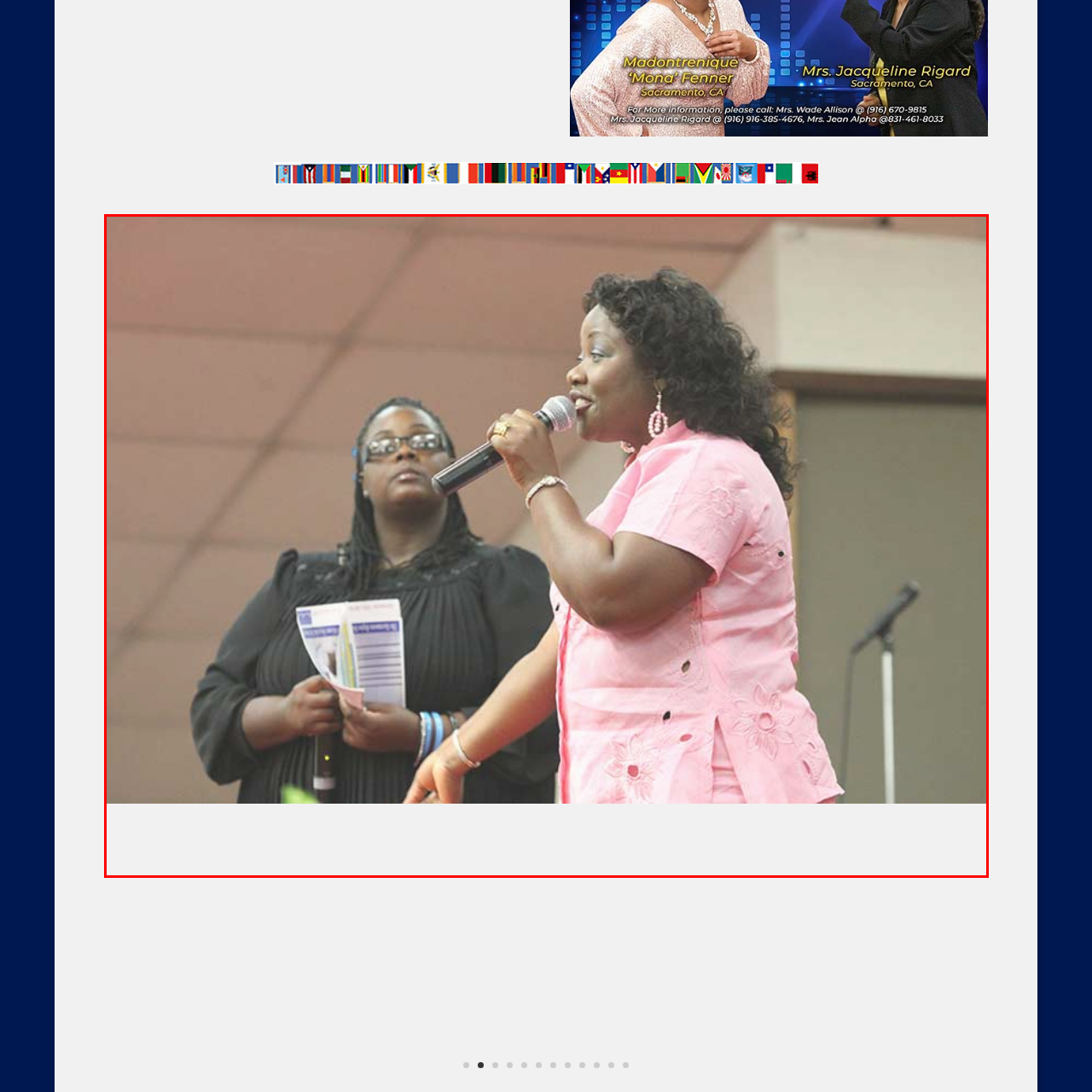Where is the event taking place?  
Analyze the image surrounded by the red box and deliver a detailed answer based on the visual elements depicted in the image.

The event is taking place in a church or community hall, as inferred from the description of the setting in the caption, which mentions soft lighting and a warm ambiance, emphasizing the sense of community and shared purpose among the attendees.